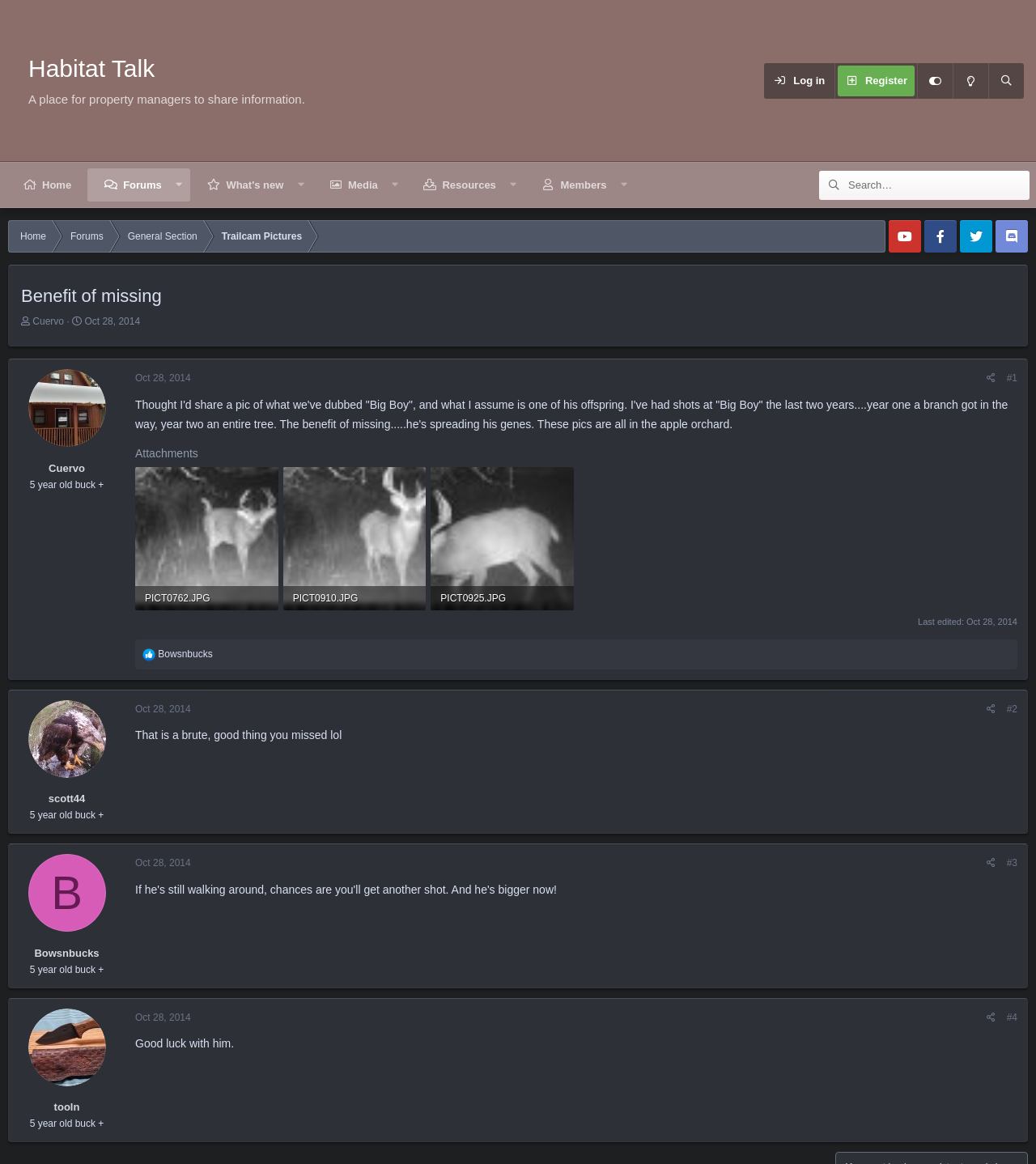Identify the coordinates of the bounding box for the element that must be clicked to accomplish the instruction: "Click on the 'Register' link".

[0.806, 0.054, 0.885, 0.085]